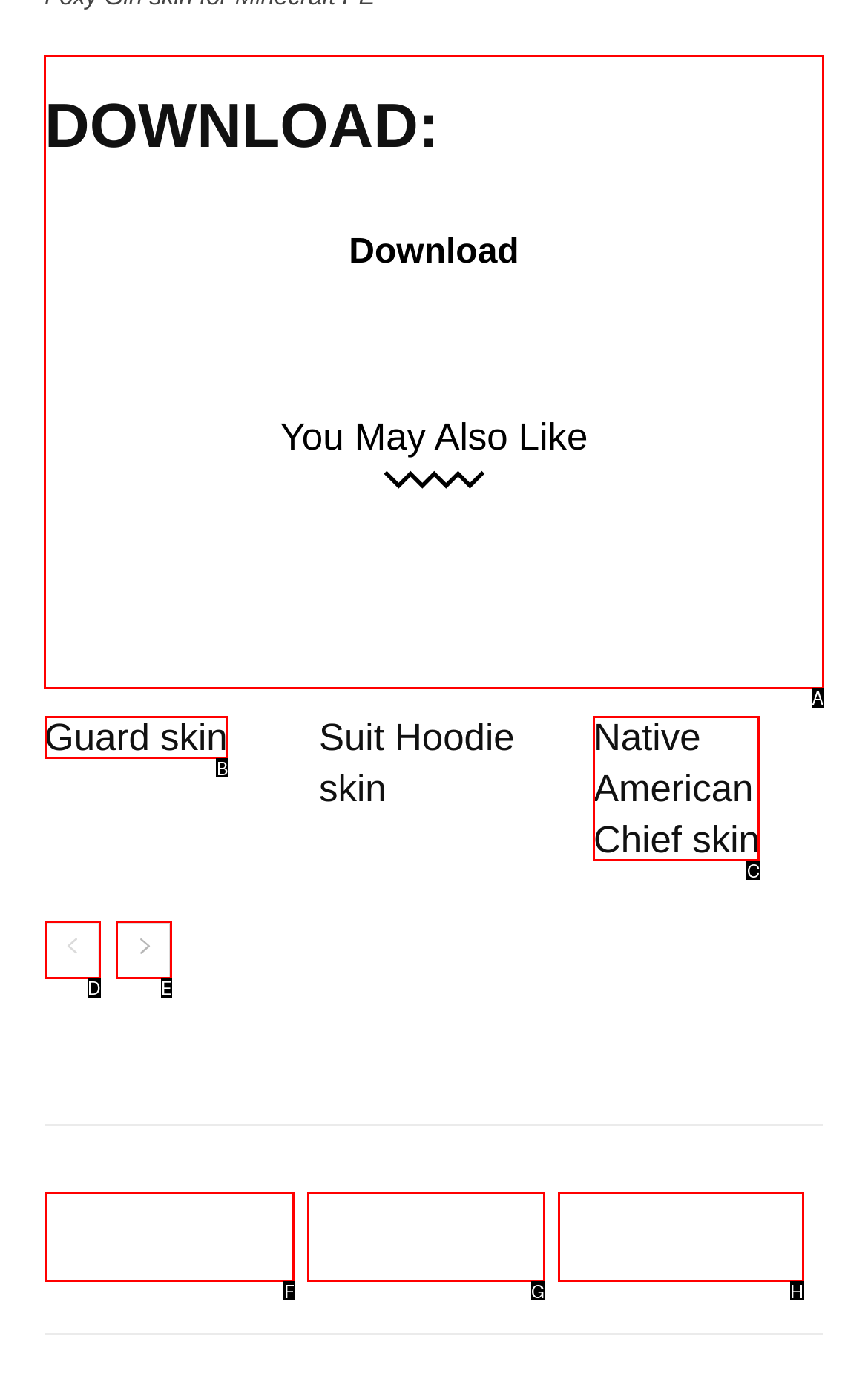Indicate which lettered UI element to click to fulfill the following task: view Foxy Girl skin for Minecraft PE details
Provide the letter of the correct option.

A